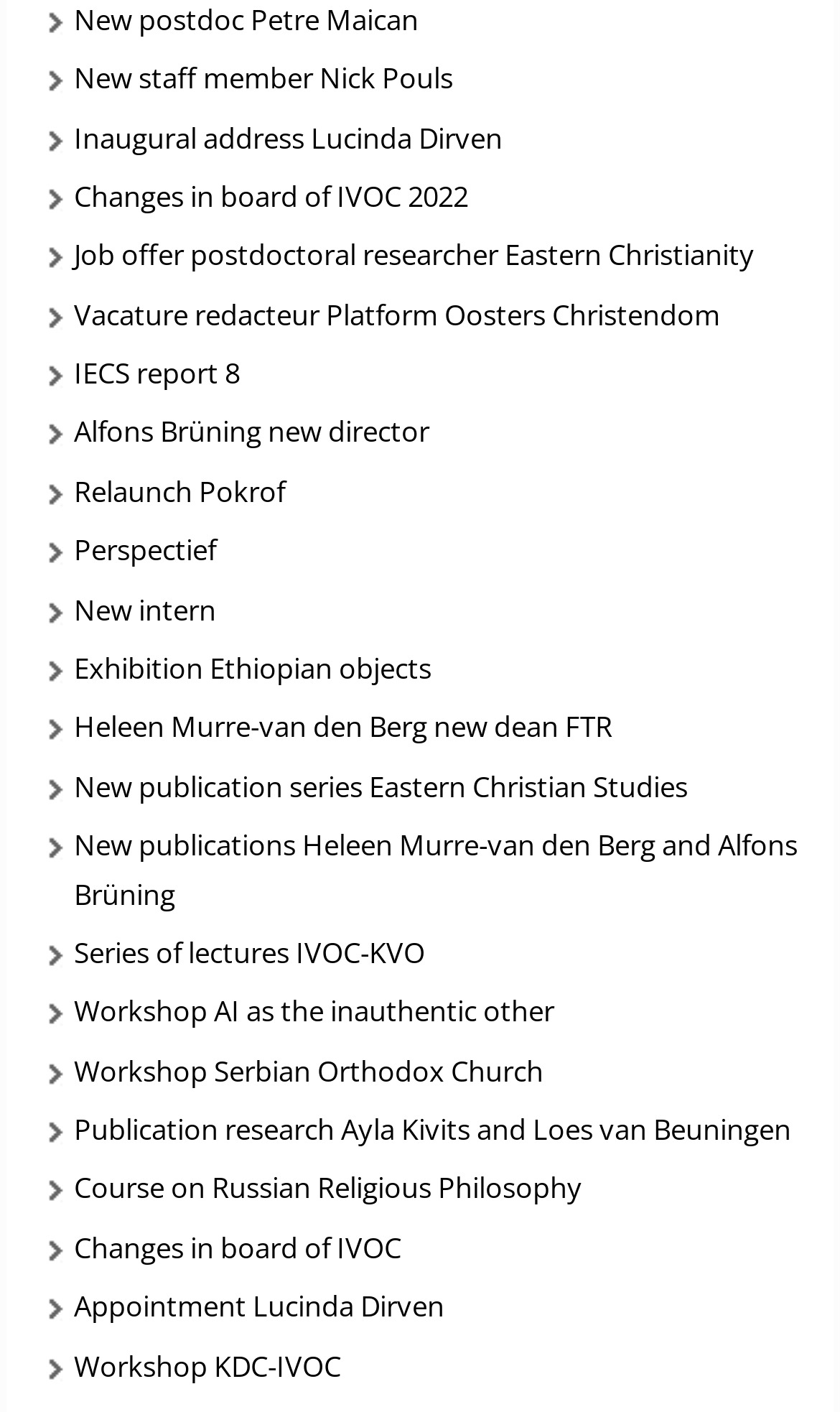Can you pinpoint the bounding box coordinates for the clickable element required for this instruction: "Read about the relaunch of Pokrof"? The coordinates should be four float numbers between 0 and 1, i.e., [left, top, right, bottom].

[0.088, 0.331, 0.339, 0.365]